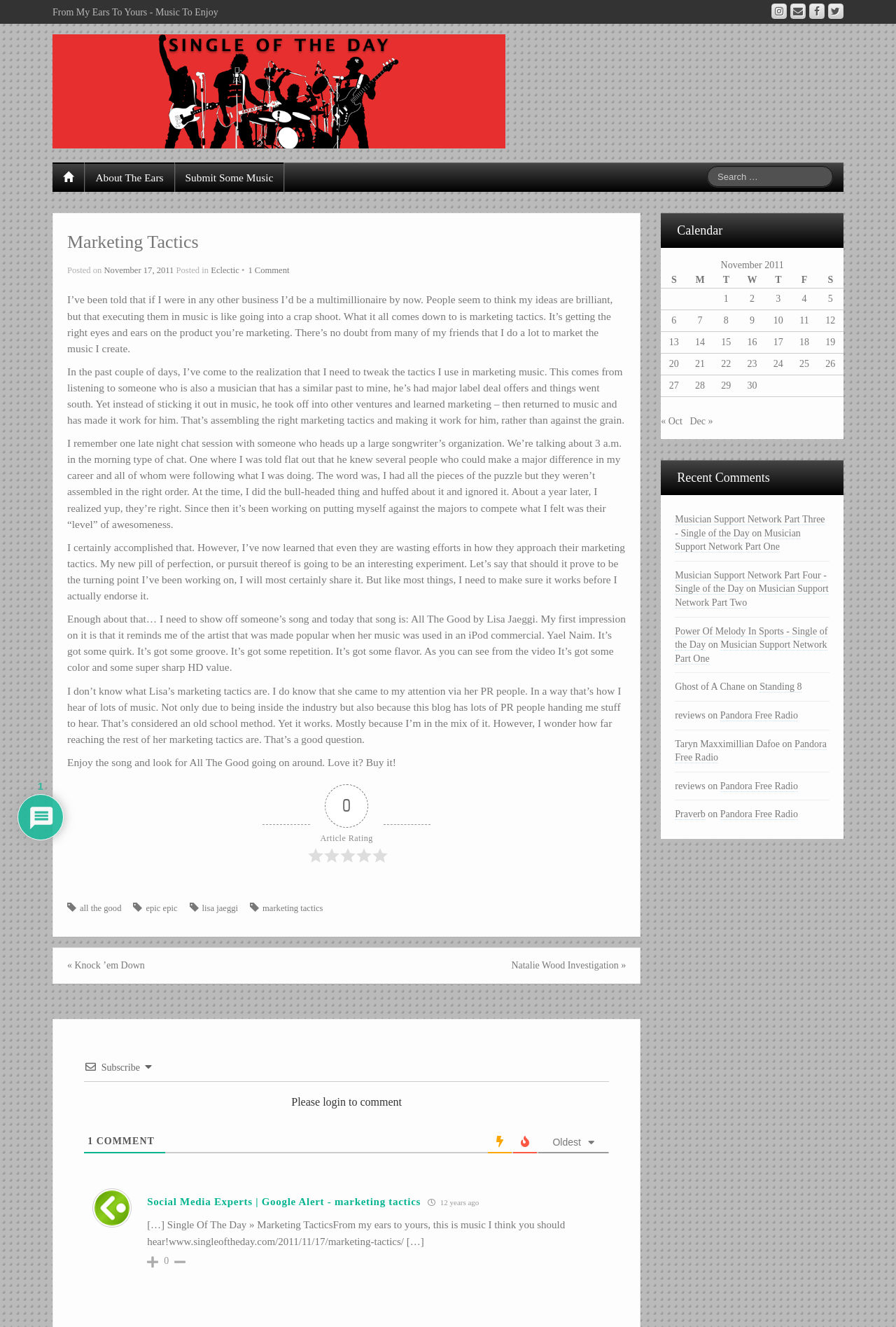What is the purpose of the blog? From the image, respond with a single word or brief phrase.

To share music